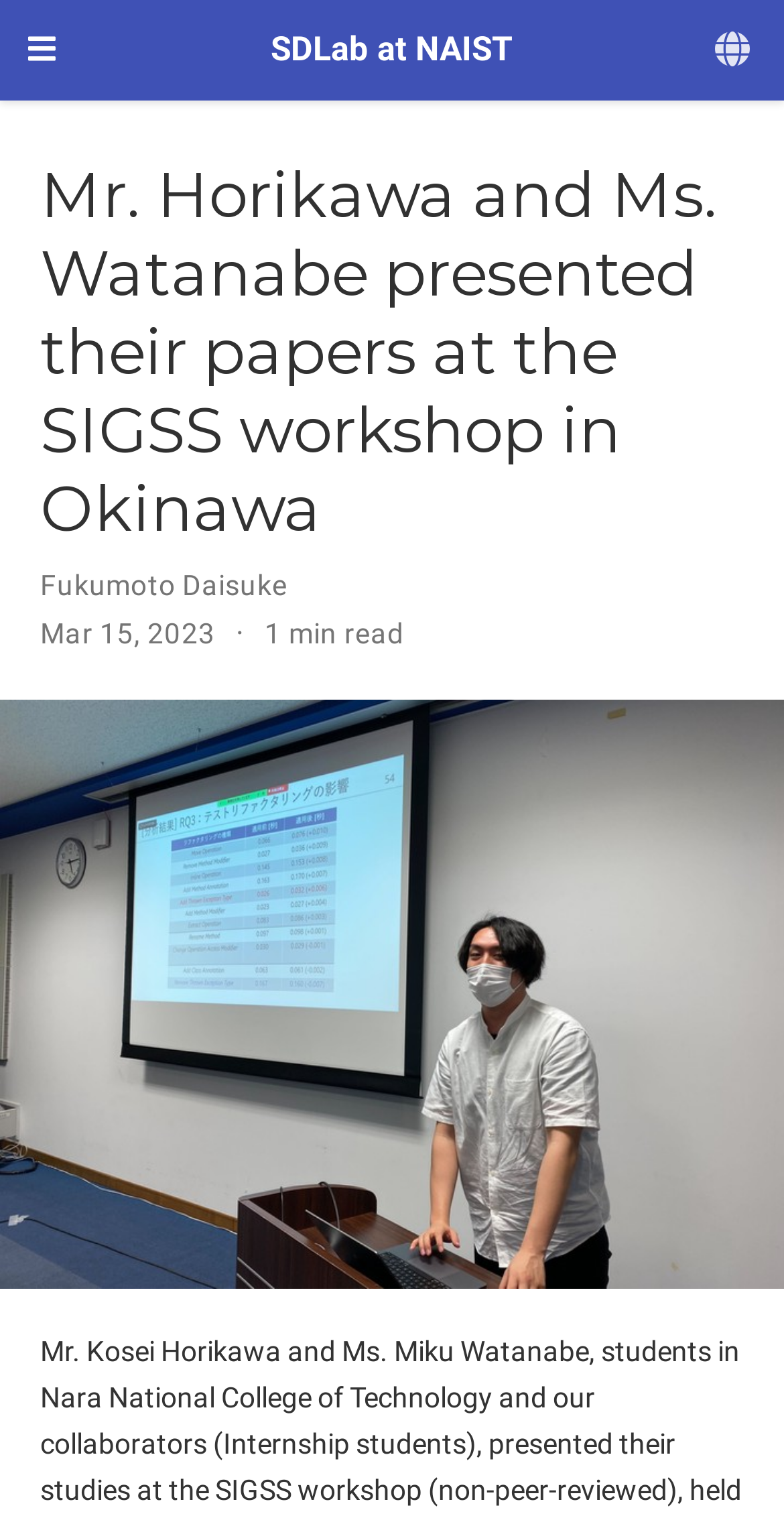Describe the entire webpage, focusing on both content and design.

The webpage appears to be a blog post or news article about two students, Mr. Kosei Horikawa and Ms. Miku Watanabe, who presented their studies at the SIGSS workshop. 

At the top left of the page, there is a button labeled "Toggle navigation" which controls the navigation bar content. To the right of this button, there is a link to "SDLab at NAIST". On the top right corner, there is another link labeled "Languages" which has a popup menu.

Below these top-level elements, there is a heading that summarizes the content of the page, stating that Mr. Horikawa and Ms. Watanabe presented their papers at the SIGSS workshop in Okinawa. 

Underneath this heading, there is a link to "Fukumoto Daisuke", followed by two lines of text. The first line indicates the date of the post, "Mar 15, 2023", and the second line shows the estimated reading time, "1 min read".